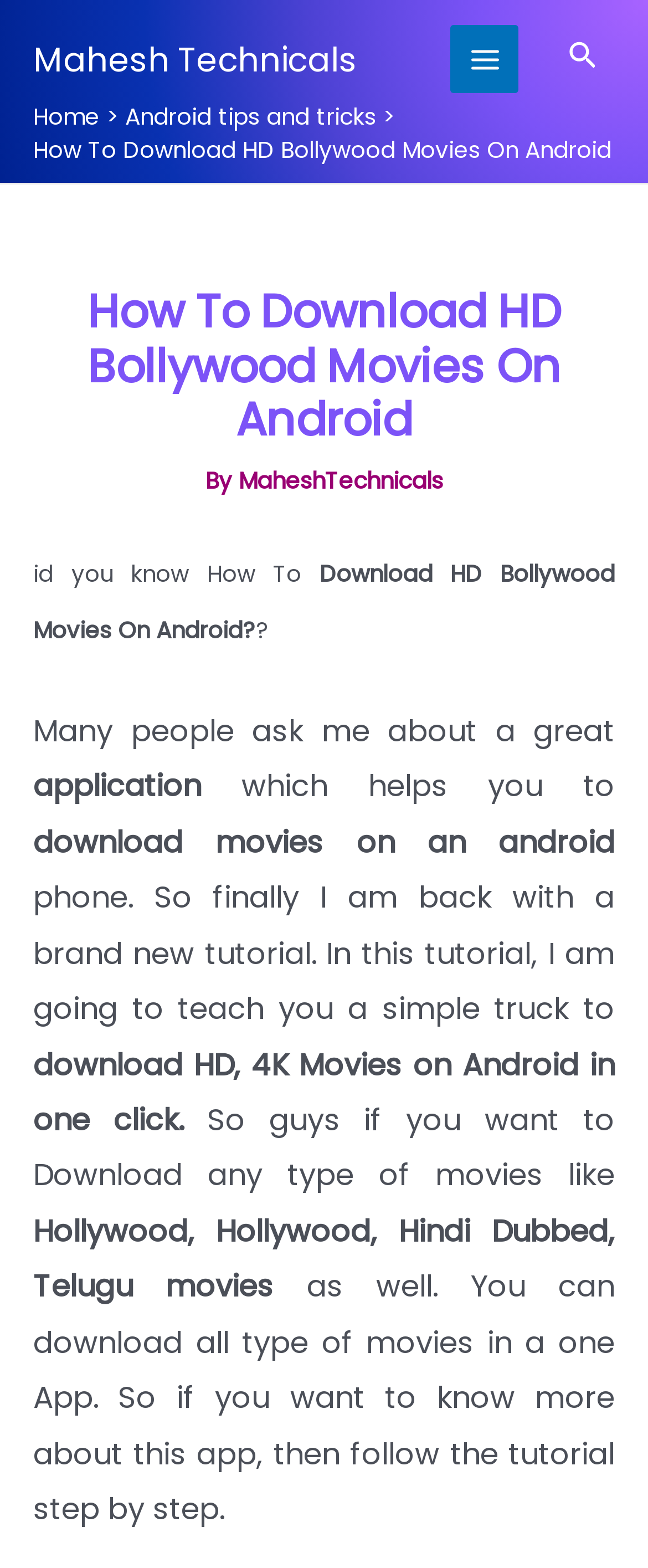Please find the bounding box coordinates (top-left x, top-left y, bottom-right x, bottom-right y) in the screenshot for the UI element described as follows: Android tips and tricks

[0.193, 0.065, 0.58, 0.085]